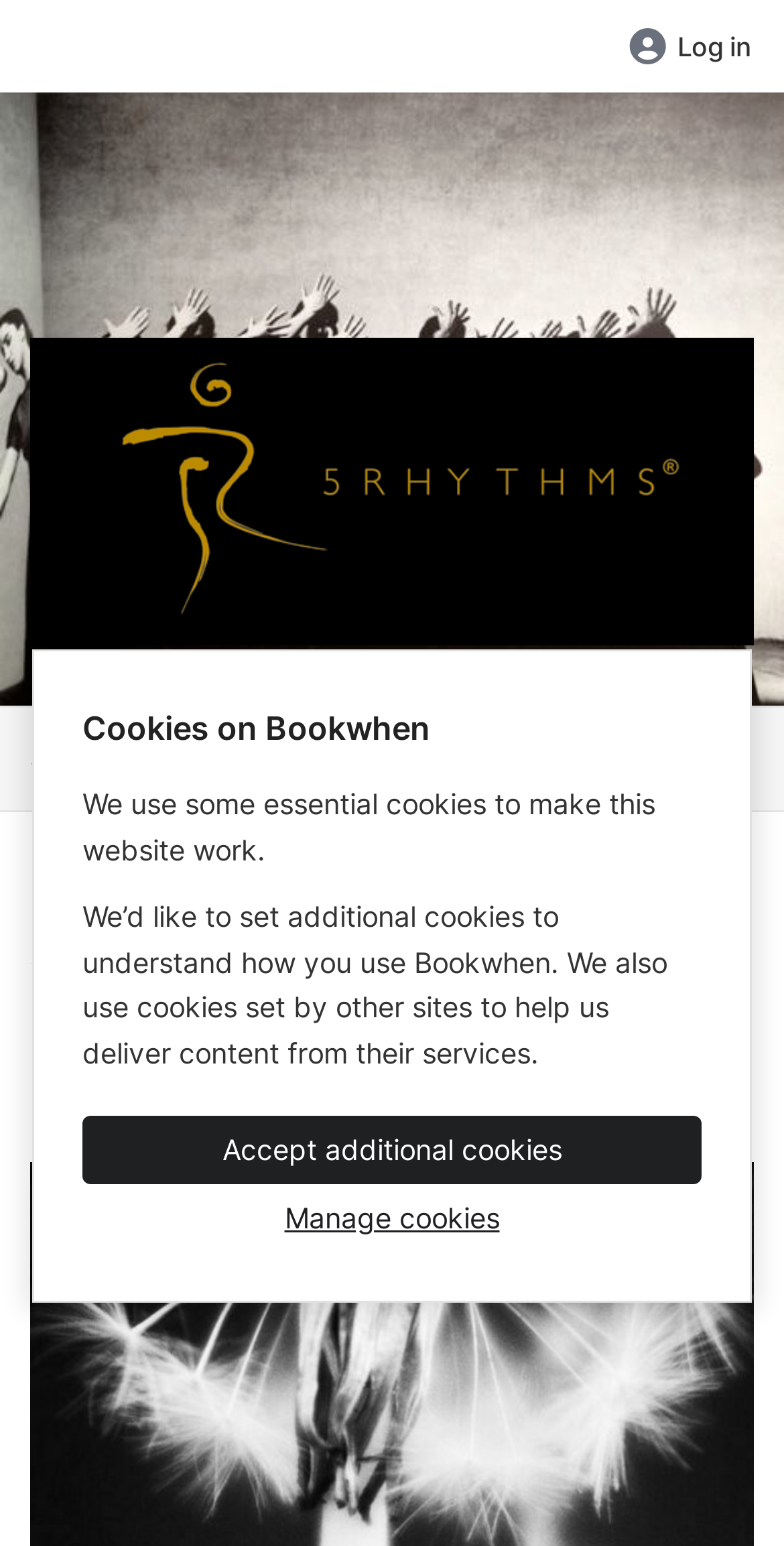Using a single word or phrase, answer the following question: 
What are the two navigation links on the secondary navigation menu?

SCHEDULE, EVENT